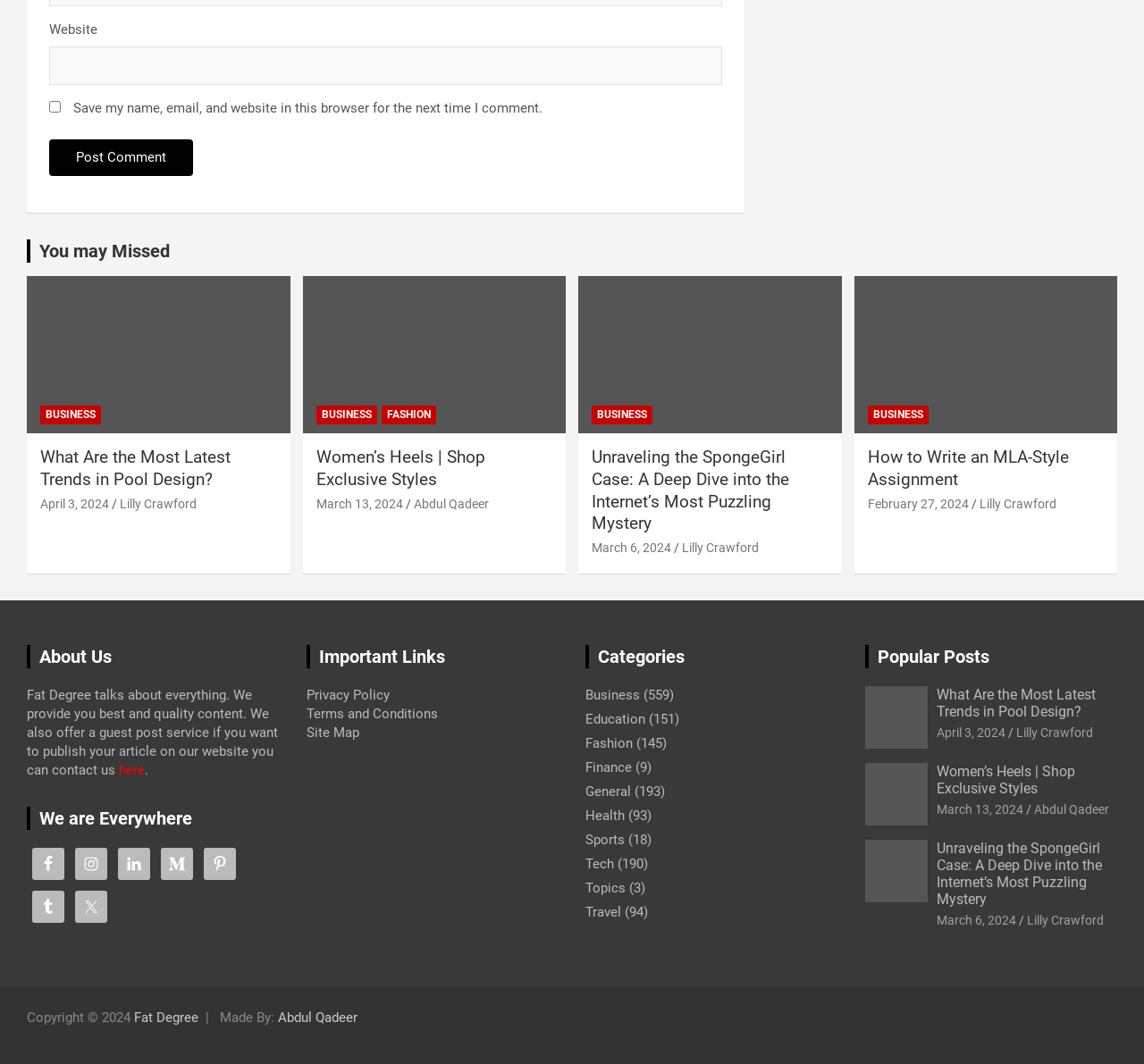Identify the bounding box coordinates necessary to click and complete the given instruction: "visit the business category".

[0.035, 0.382, 0.088, 0.399]